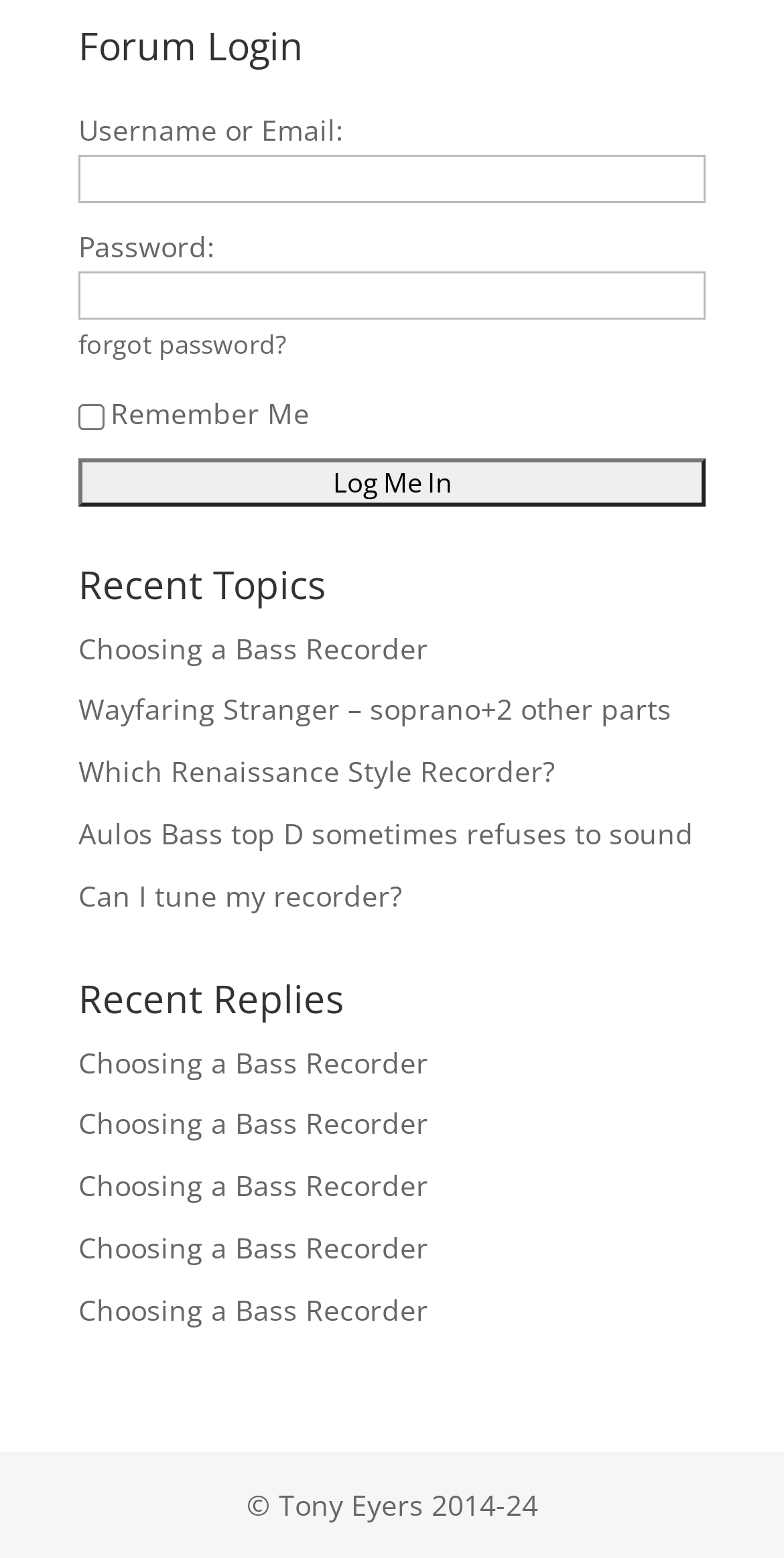Please indicate the bounding box coordinates of the element's region to be clicked to achieve the instruction: "Log in to the forum". Provide the coordinates as four float numbers between 0 and 1, i.e., [left, top, right, bottom].

[0.1, 0.294, 0.9, 0.325]